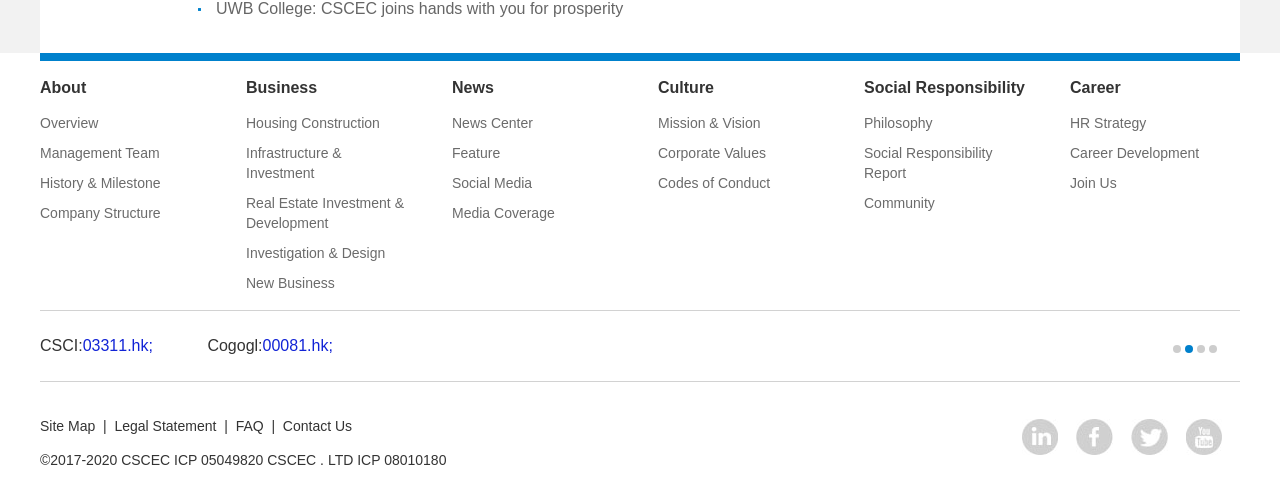Please identify the bounding box coordinates of the element on the webpage that should be clicked to follow this instruction: "Explore Culture". The bounding box coordinates should be given as four float numbers between 0 and 1, formatted as [left, top, right, bottom].

[0.514, 0.146, 0.645, 0.216]